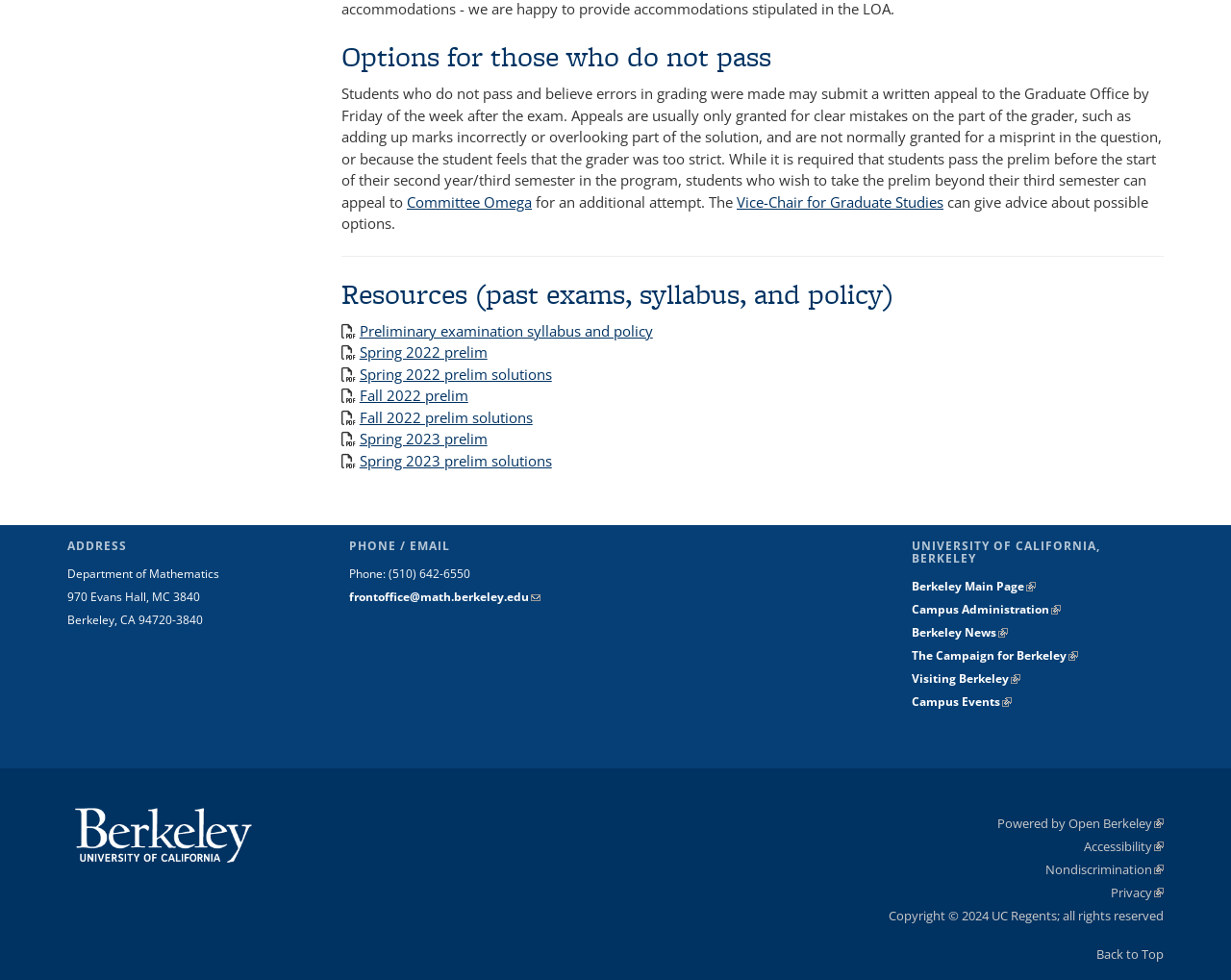Respond concisely with one word or phrase to the following query:
What is the phone number of the department?

(510) 642-6550